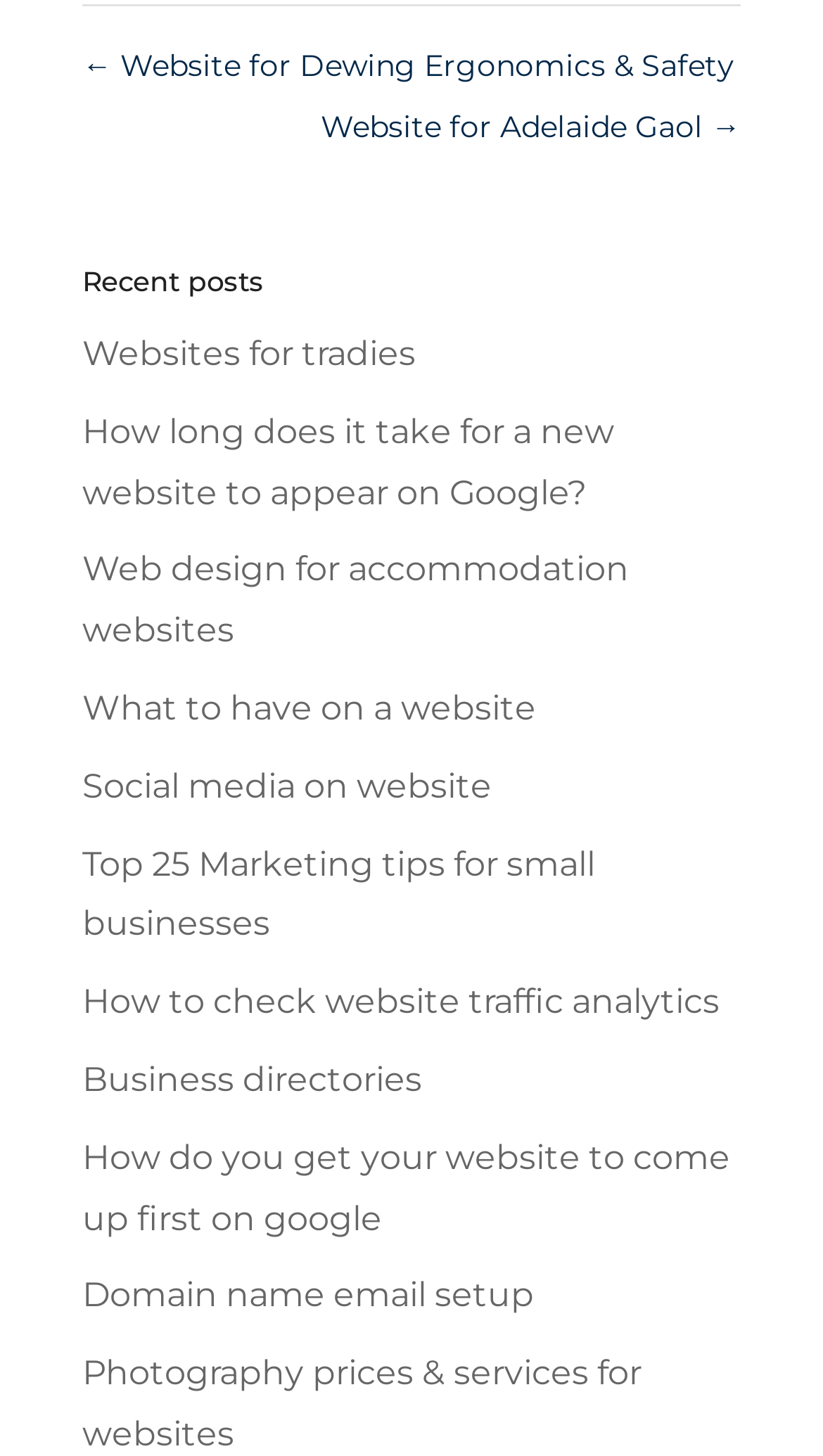Identify the bounding box coordinates of the area you need to click to perform the following instruction: "Read about websites for tradies".

[0.1, 0.229, 0.505, 0.256]